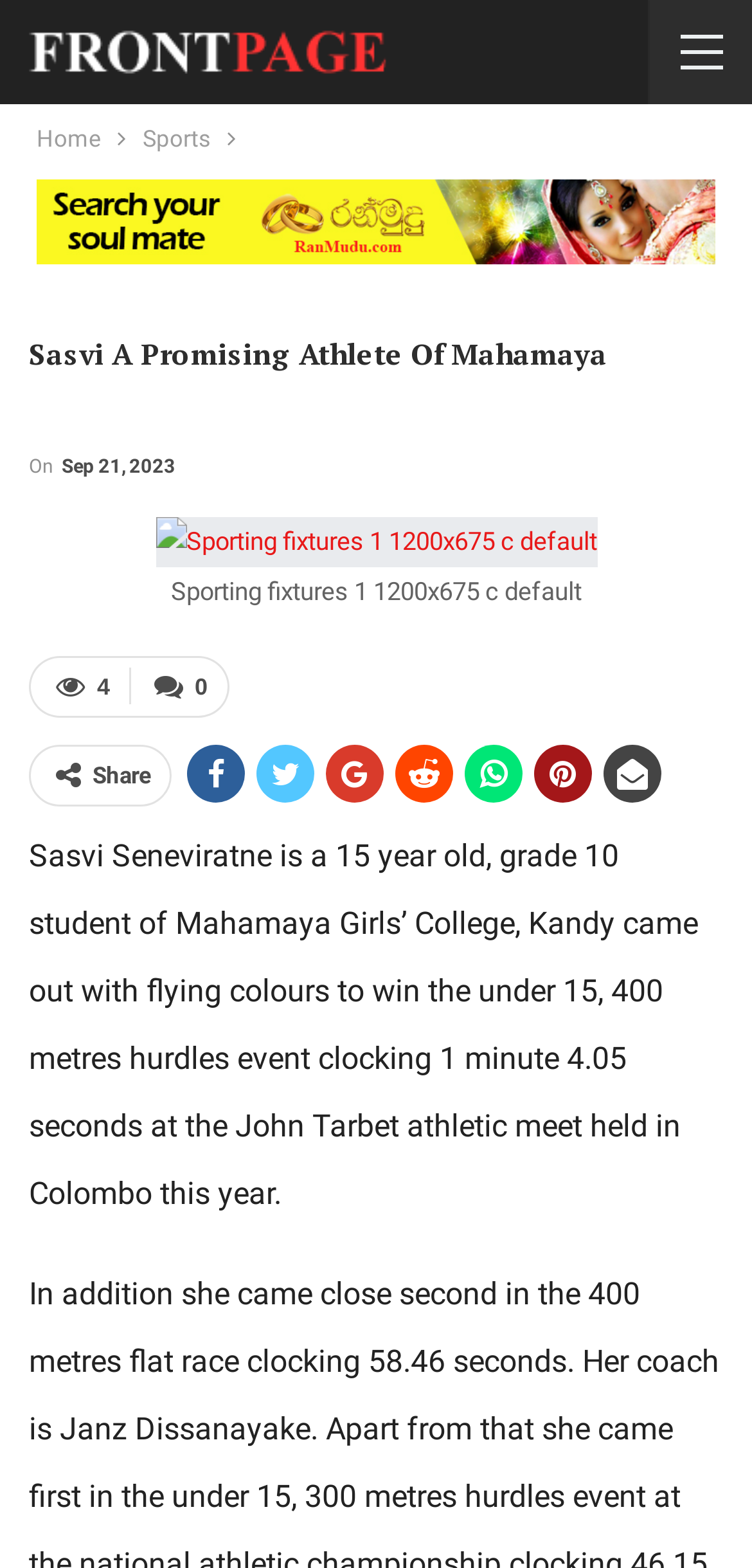Provide your answer in one word or a succinct phrase for the question: 
How many seconds did Sasvi take to complete the 400 metres hurdles?

1 minute 4.05 seconds